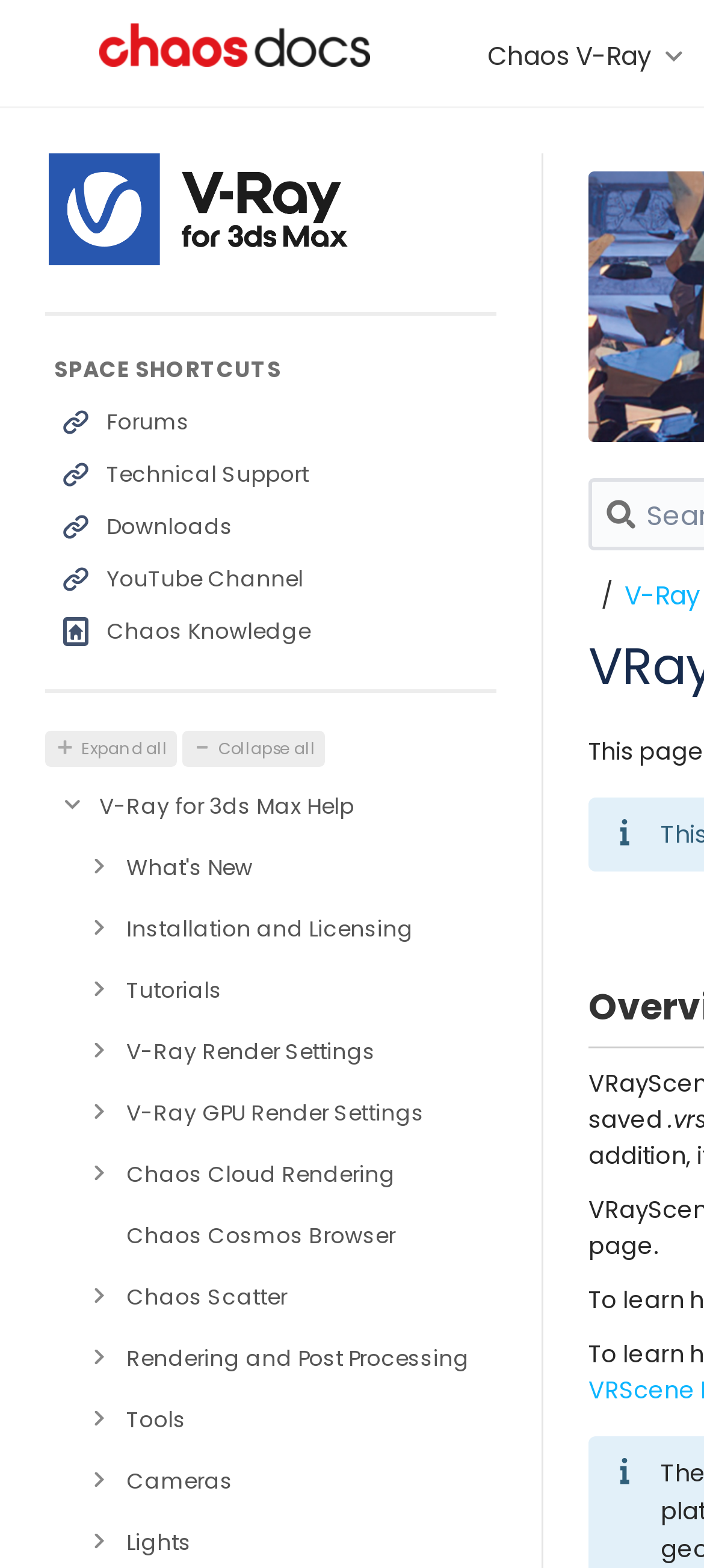Provide the bounding box coordinates of the area you need to click to execute the following instruction: "Go to Global Site".

[0.077, 0.0, 0.59, 0.058]